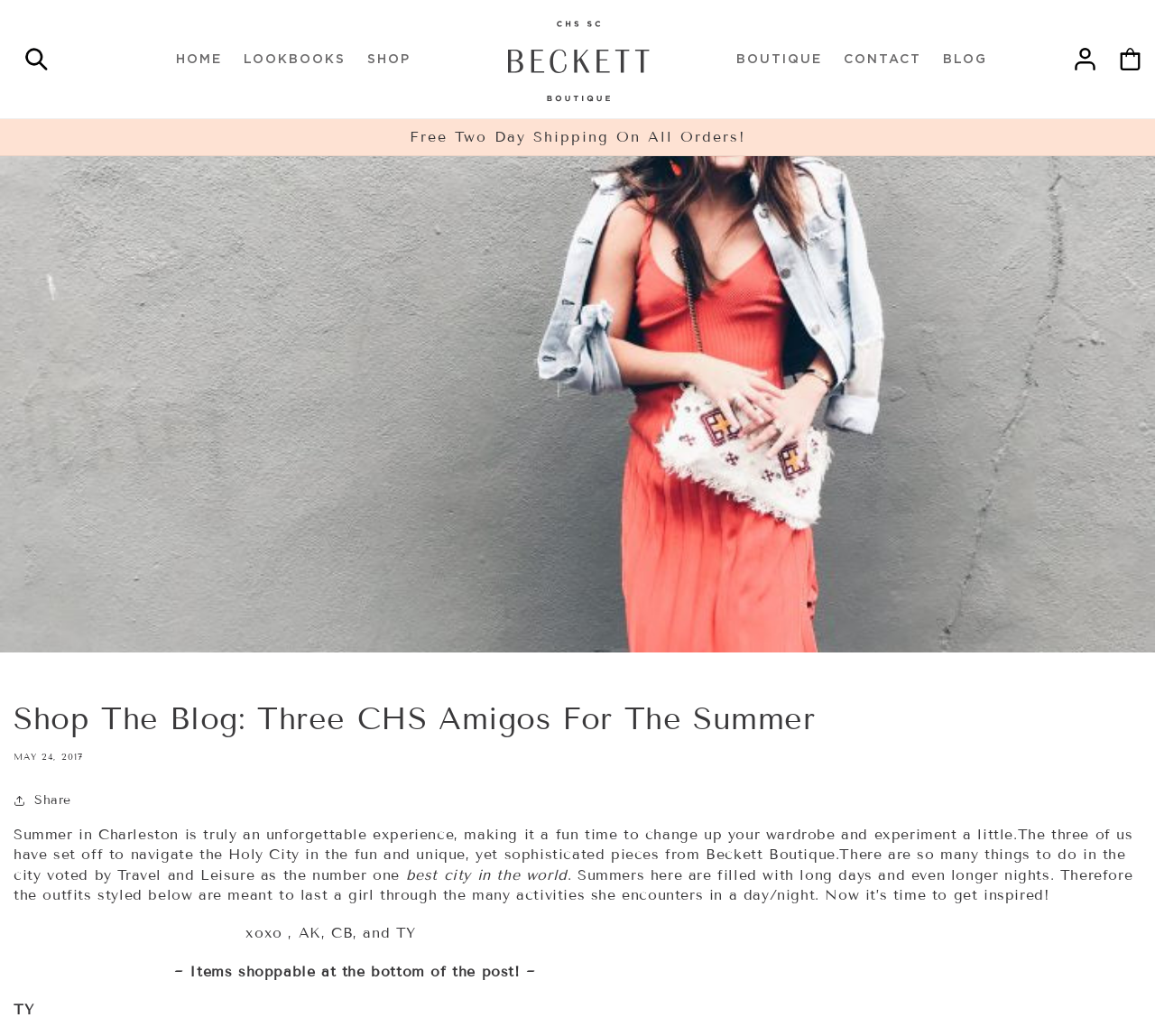Given the element description ".st0{fill:#FFE2D3;} .st1{fill:#F2F2F2;} .st2{fill:#414042;} .st3{fill:#FFFFFF;}" in the screenshot, predict the bounding box coordinates of that UI element.

[0.418, 0.009, 0.582, 0.114]